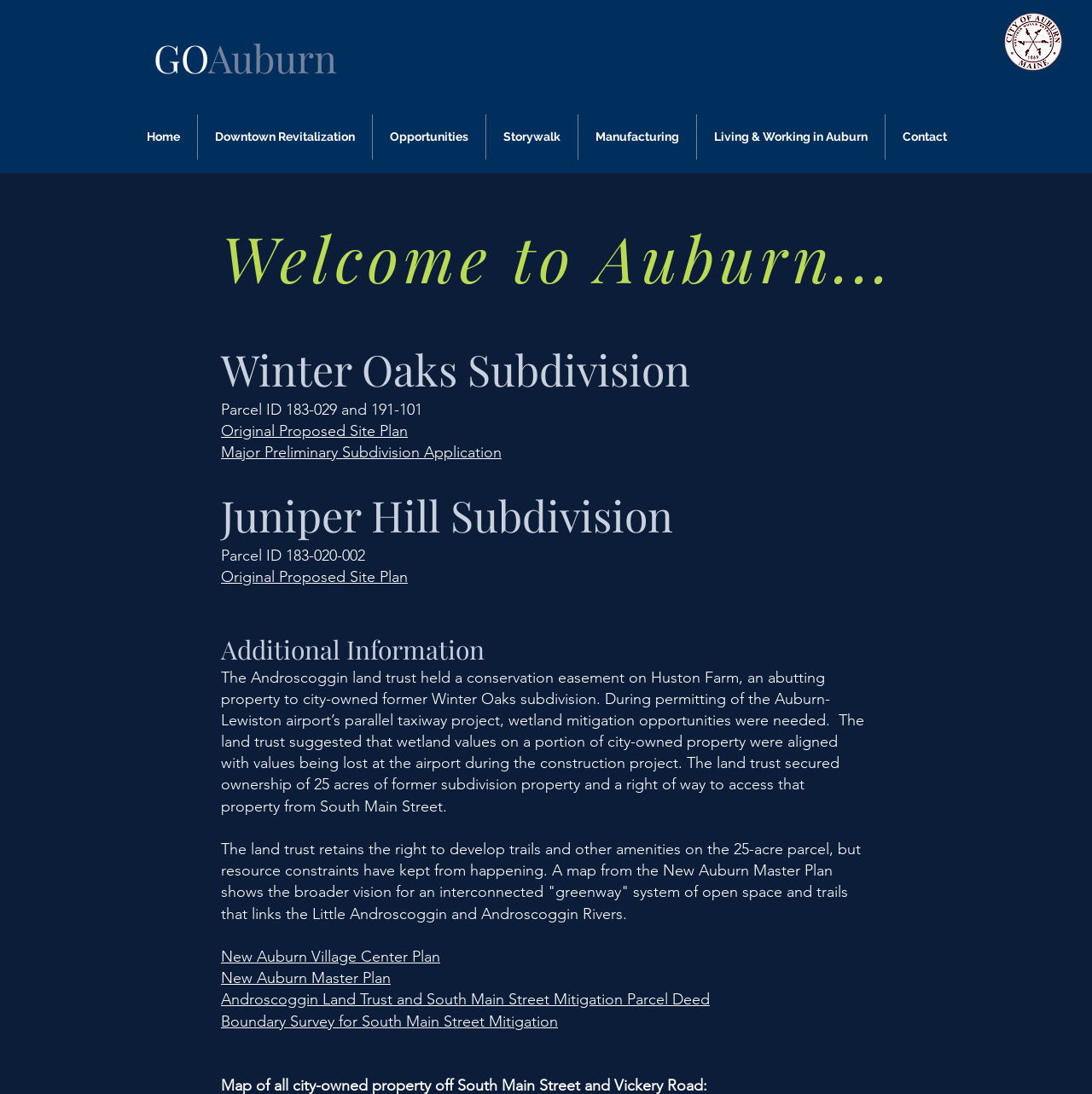Using the provided element description: "Manufacturing", identify the bounding box coordinates. The coordinates should be four floats between 0 and 1 in the order [left, top, right, bottom].

[0.53, 0.105, 0.638, 0.146]